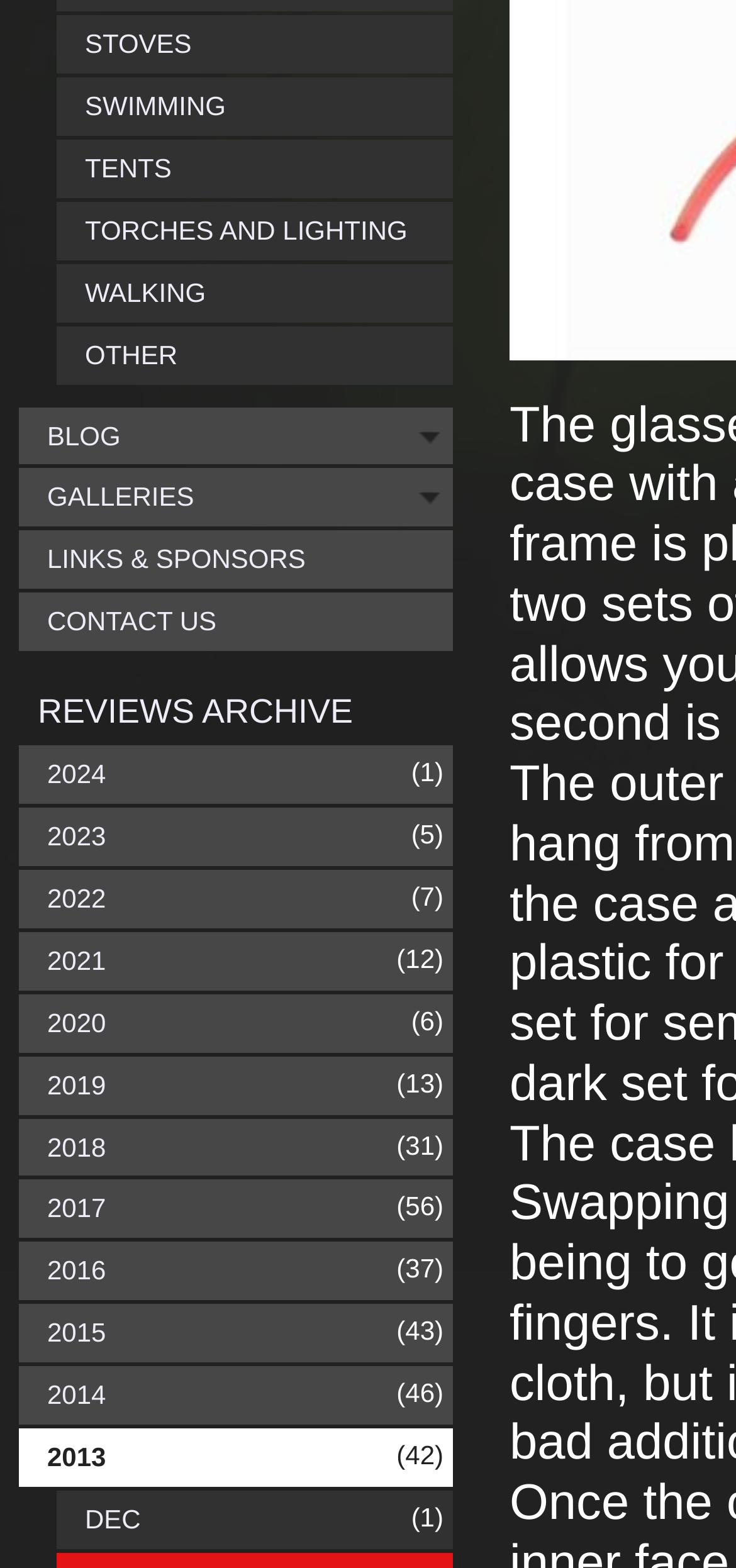Please find the bounding box coordinates of the element's region to be clicked to carry out this instruction: "Click on STOVES".

[0.077, 0.01, 0.615, 0.047]